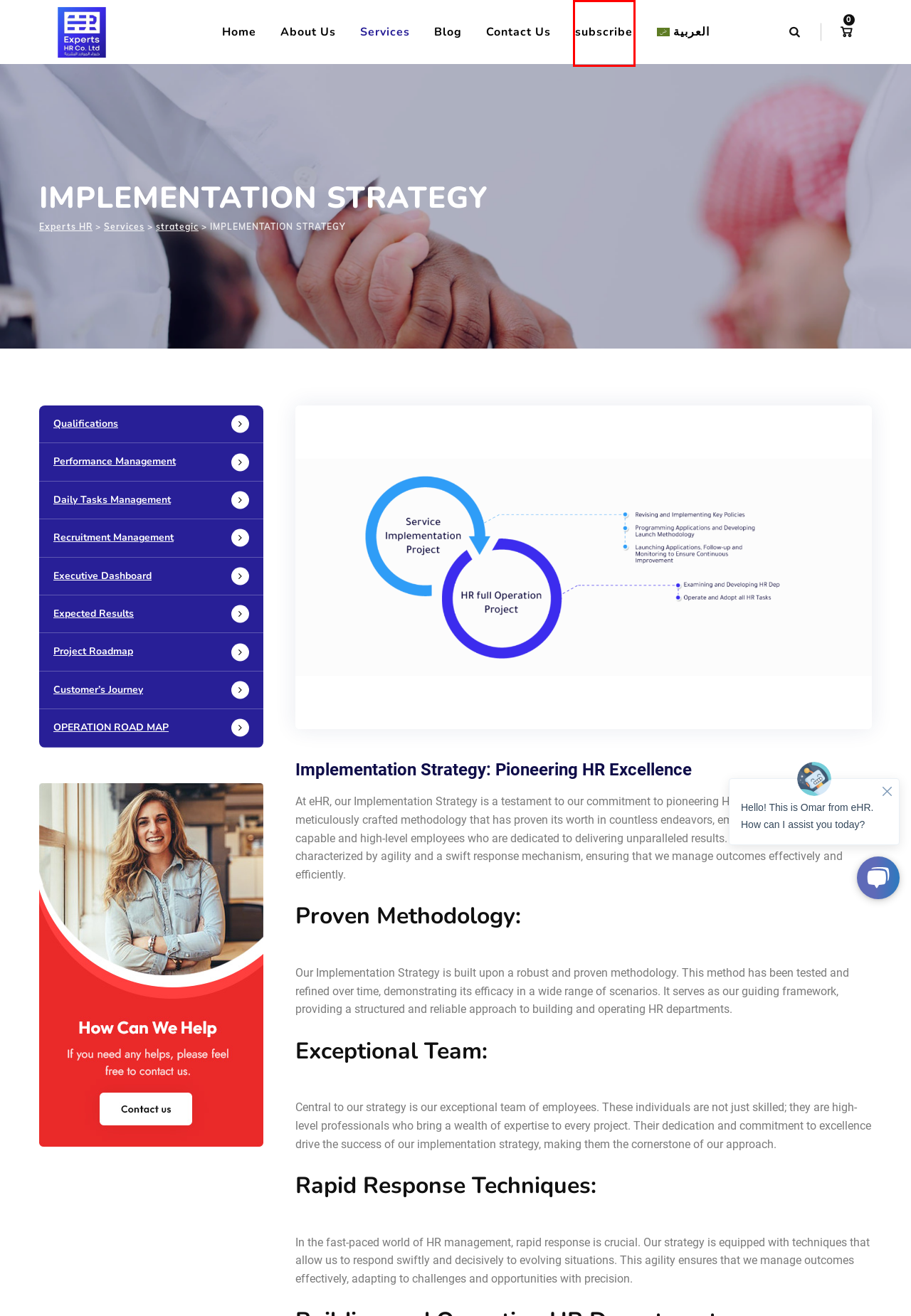Given a screenshot of a webpage featuring a red bounding box, identify the best matching webpage description for the new page after the element within the red box is clicked. Here are the options:
A. eHR Plans | Book An Appointment Now!
B. Qualifications - Experts HR
C. Customer’s Journey - Experts HR
D. Daily Tasks Management - Experts HR
E. Contact Us - Experts HR
F. Executive Dashboard - Experts HR
G. Services - Experts HR
H. Project Roadmap - Experts HR

A